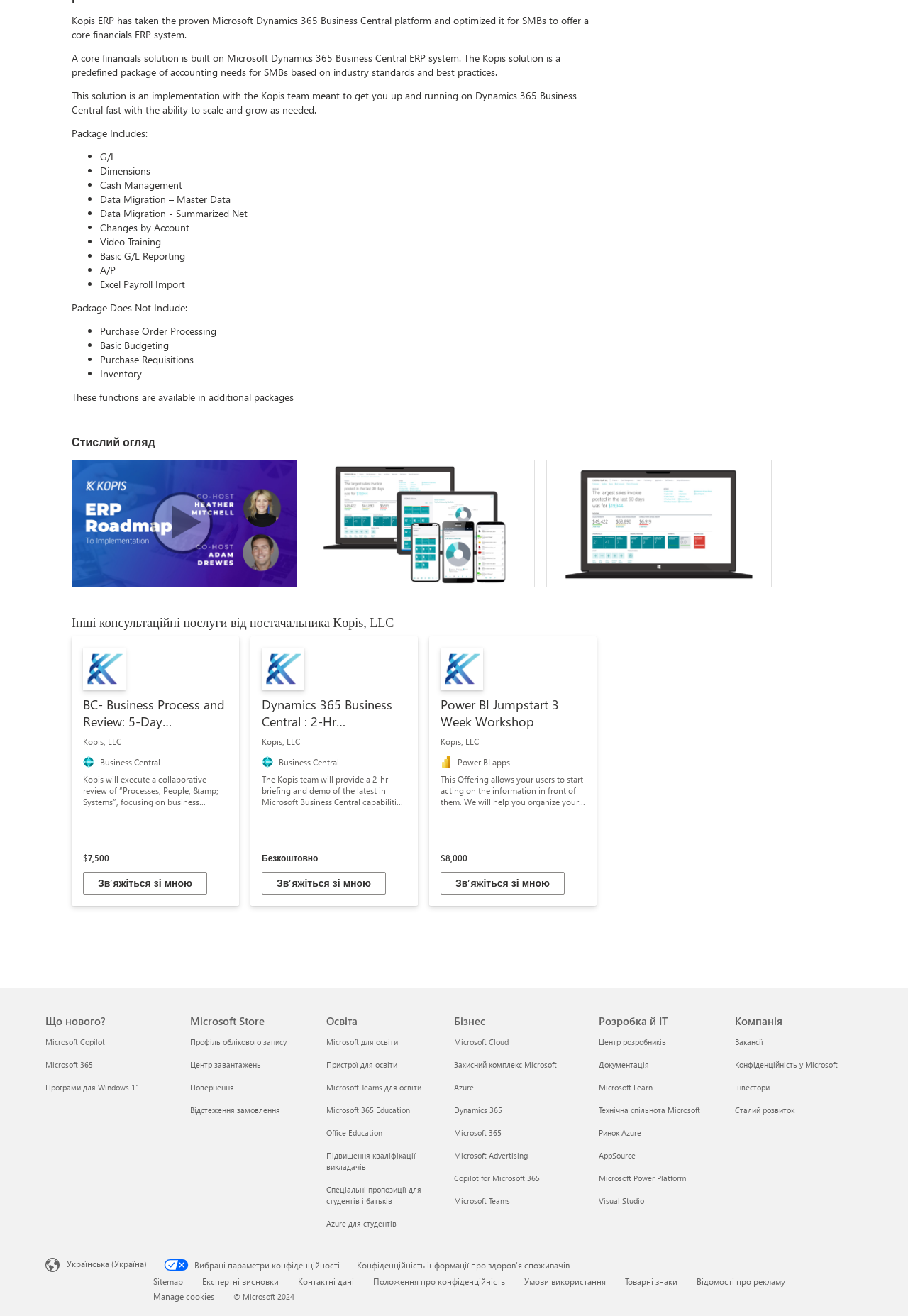Using the element description provided, determine the bounding box coordinates in the format (top-left x, top-left y, bottom-right x, bottom-right y). Ensure that all values are floating point numbers between 0 and 1. Element description: Azure для студентів

[0.359, 0.926, 0.437, 0.934]